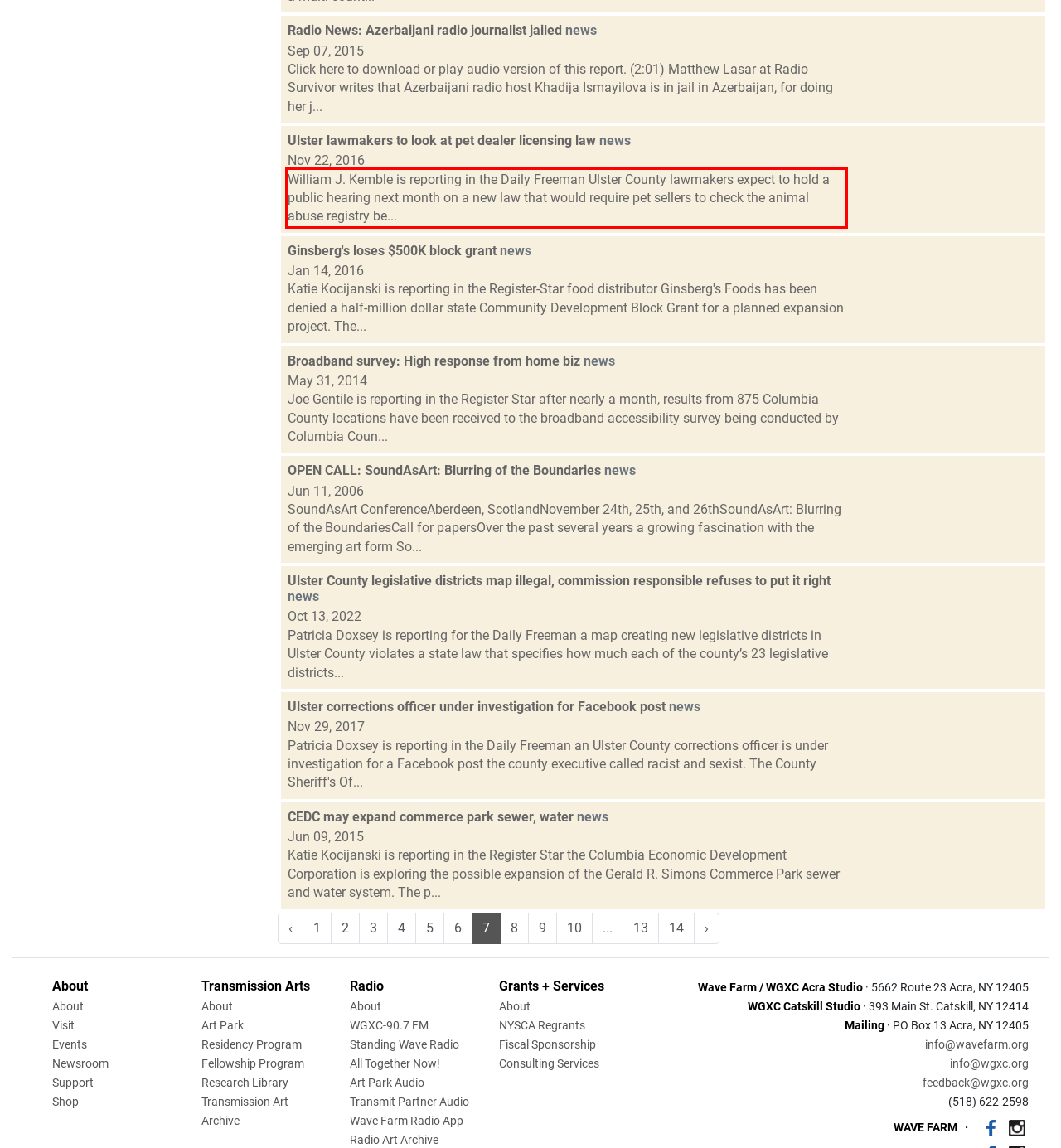Identify the text inside the red bounding box on the provided webpage screenshot by performing OCR.

William J. Kemble is reporting in the Daily Freeman Ulster County lawmakers expect to hold a public hearing next month on a new law that would require pet sellers to check the animal abuse registry be...